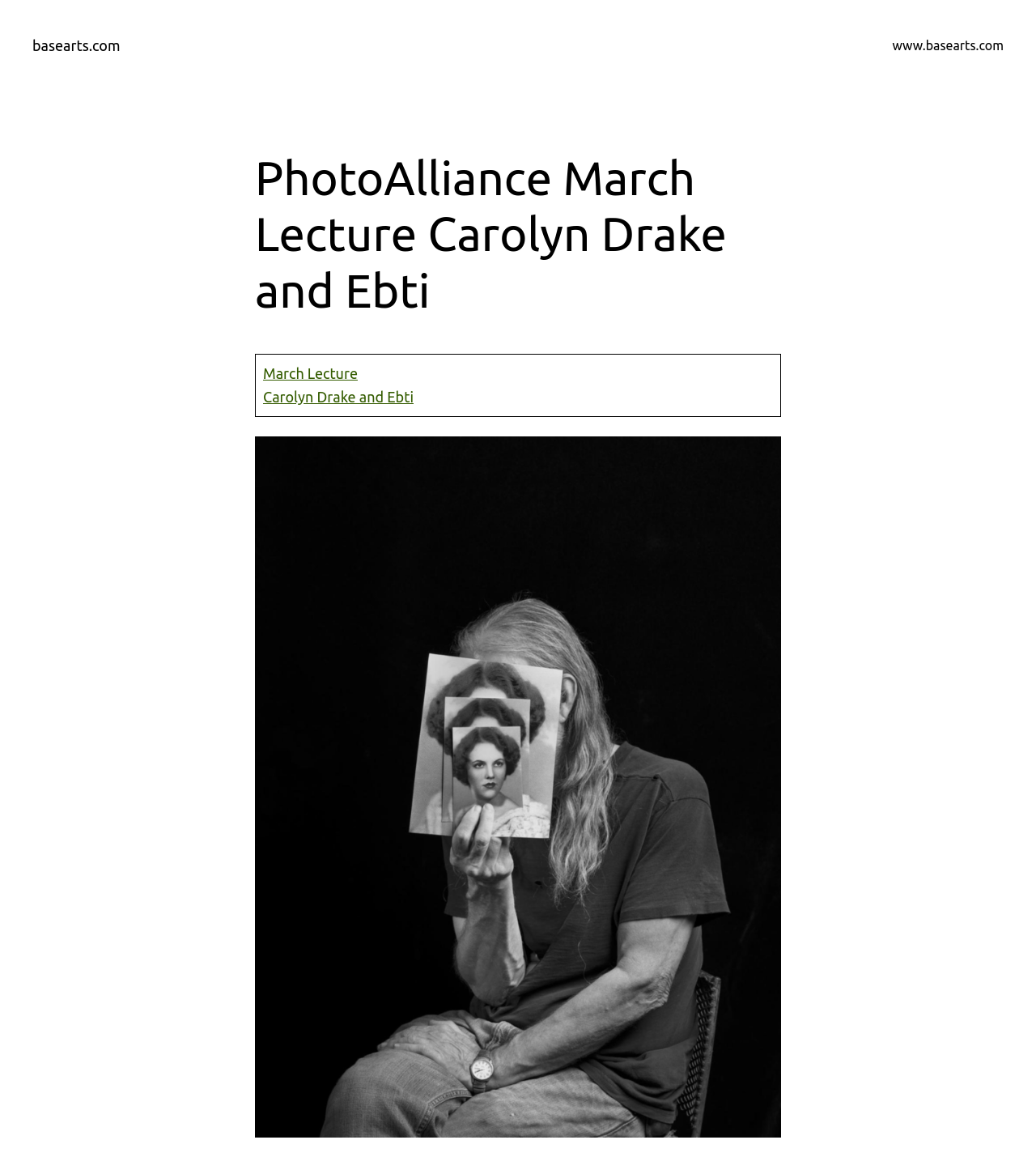Using the format (top-left x, top-left y, bottom-right x, bottom-right y), provide the bounding box coordinates for the described UI element. All values should be floating point numbers between 0 and 1: March Lecture

[0.254, 0.316, 0.345, 0.33]